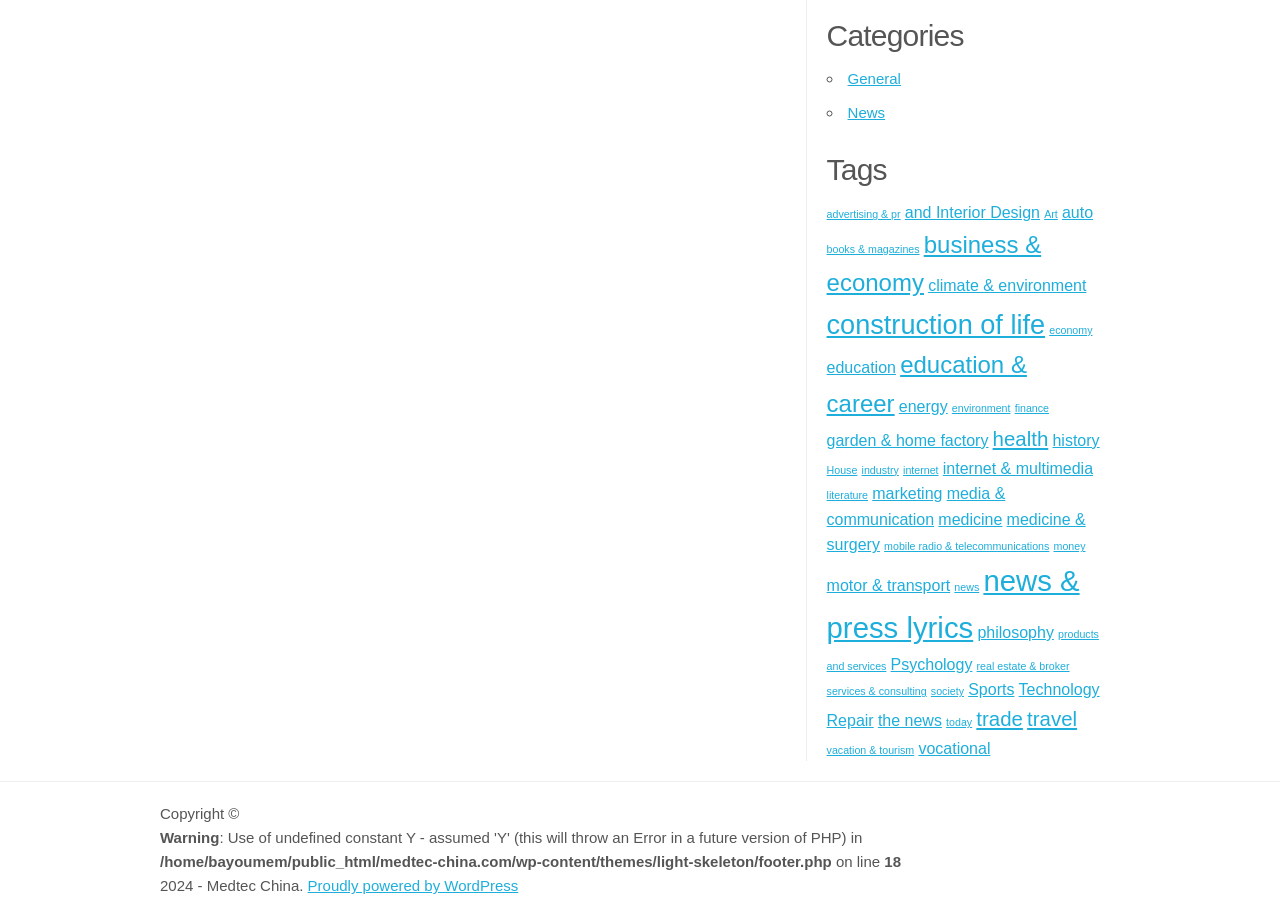Given the description Subscribe, predict the bounding box coordinates of the UI element. Ensure the coordinates are in the format (top-left x, top-left y, bottom-right x, bottom-right y) and all values are between 0 and 1.

None